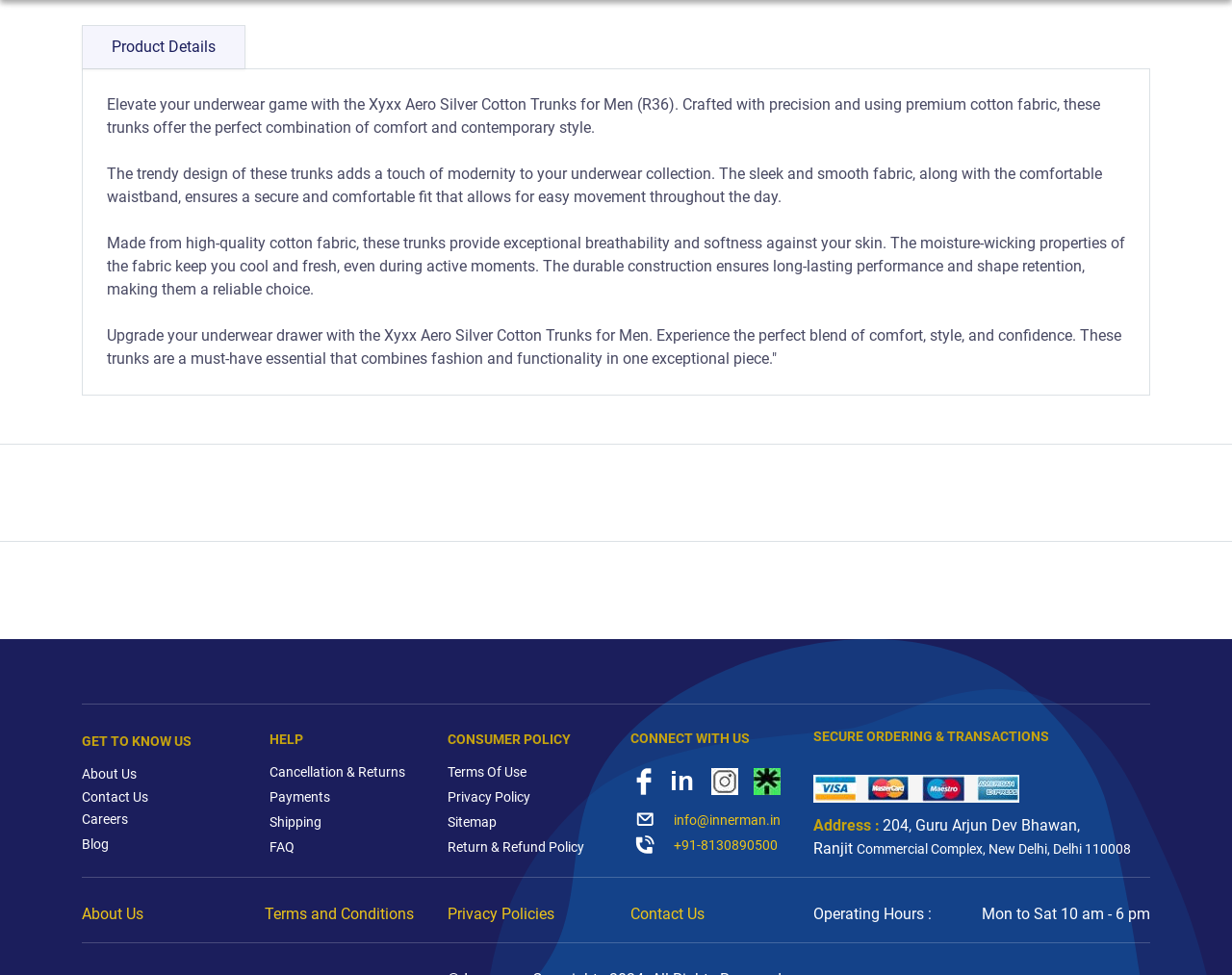Can you provide the bounding box coordinates for the element that should be clicked to implement the instruction: "Click on 'About Us'"?

[0.066, 0.784, 0.111, 0.803]